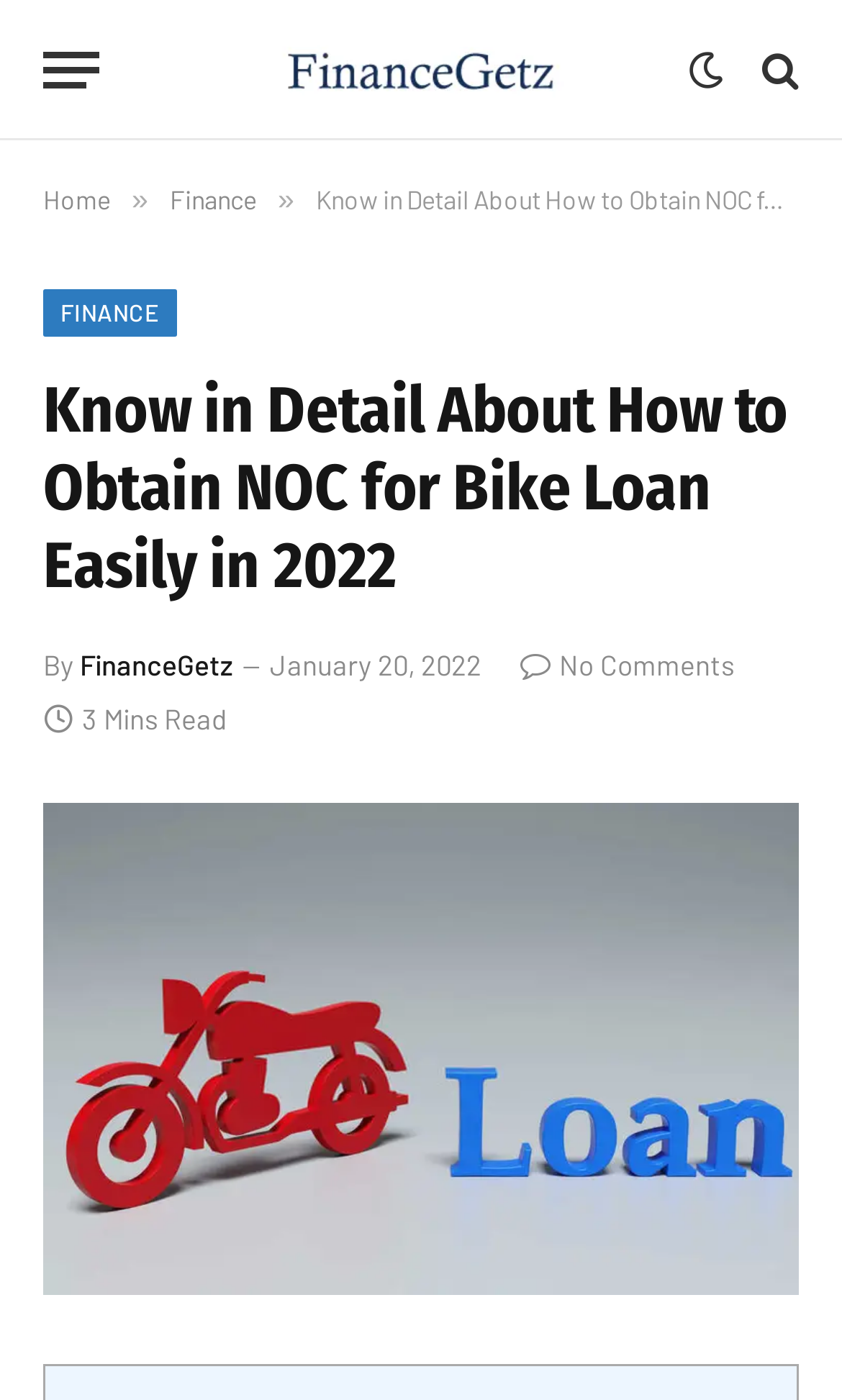Please identify the bounding box coordinates of the element on the webpage that should be clicked to follow this instruction: "visit the third link". The bounding box coordinates should be given as four float numbers between 0 and 1, formatted as [left, top, right, bottom].

None